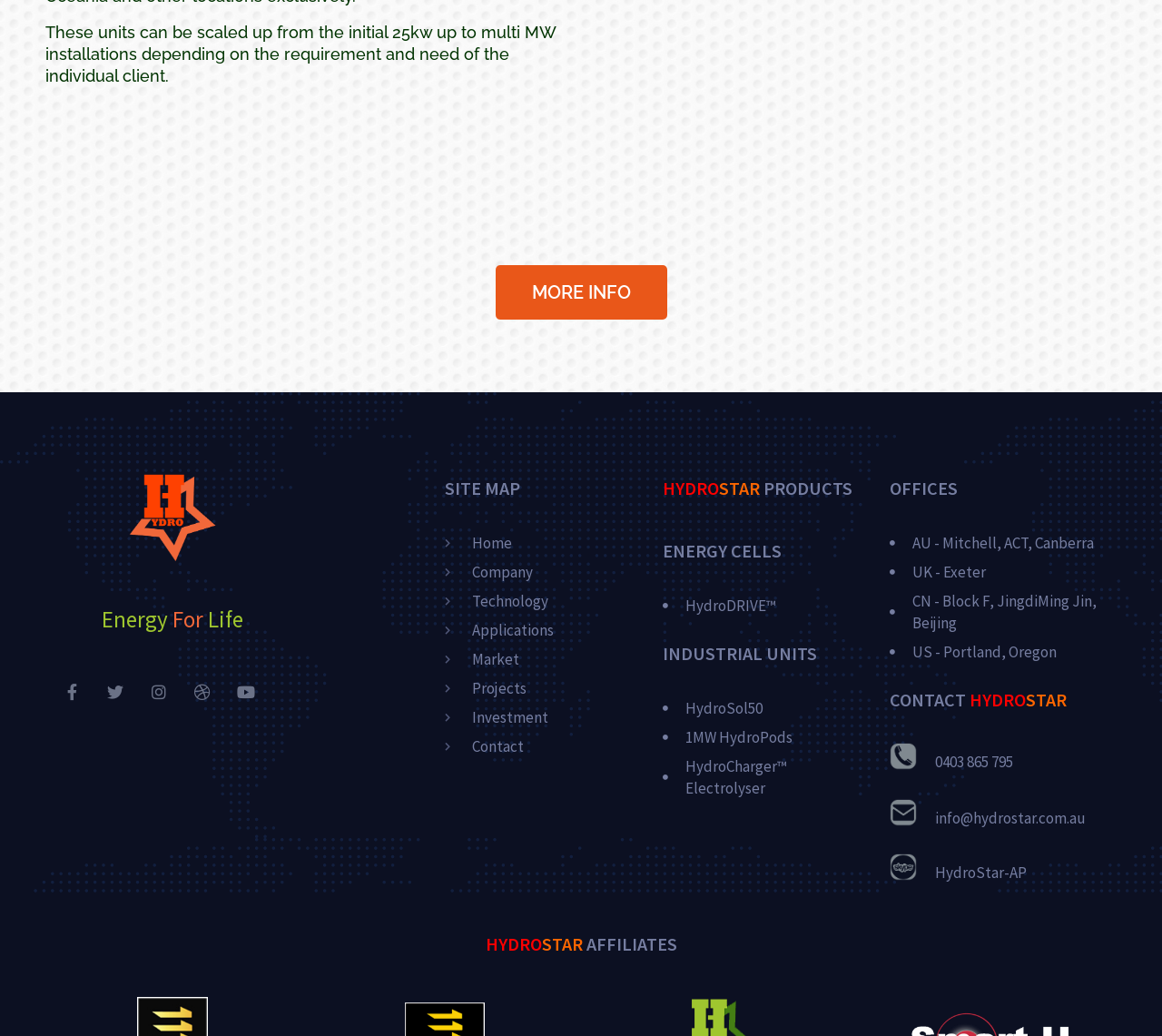Please determine the bounding box coordinates, formatted as (top-left x, top-left y, bottom-right x, bottom-right y), with all values as floating point numbers between 0 and 1. Identify the bounding box of the region described as: MORE INFO

[0.426, 0.256, 0.574, 0.309]